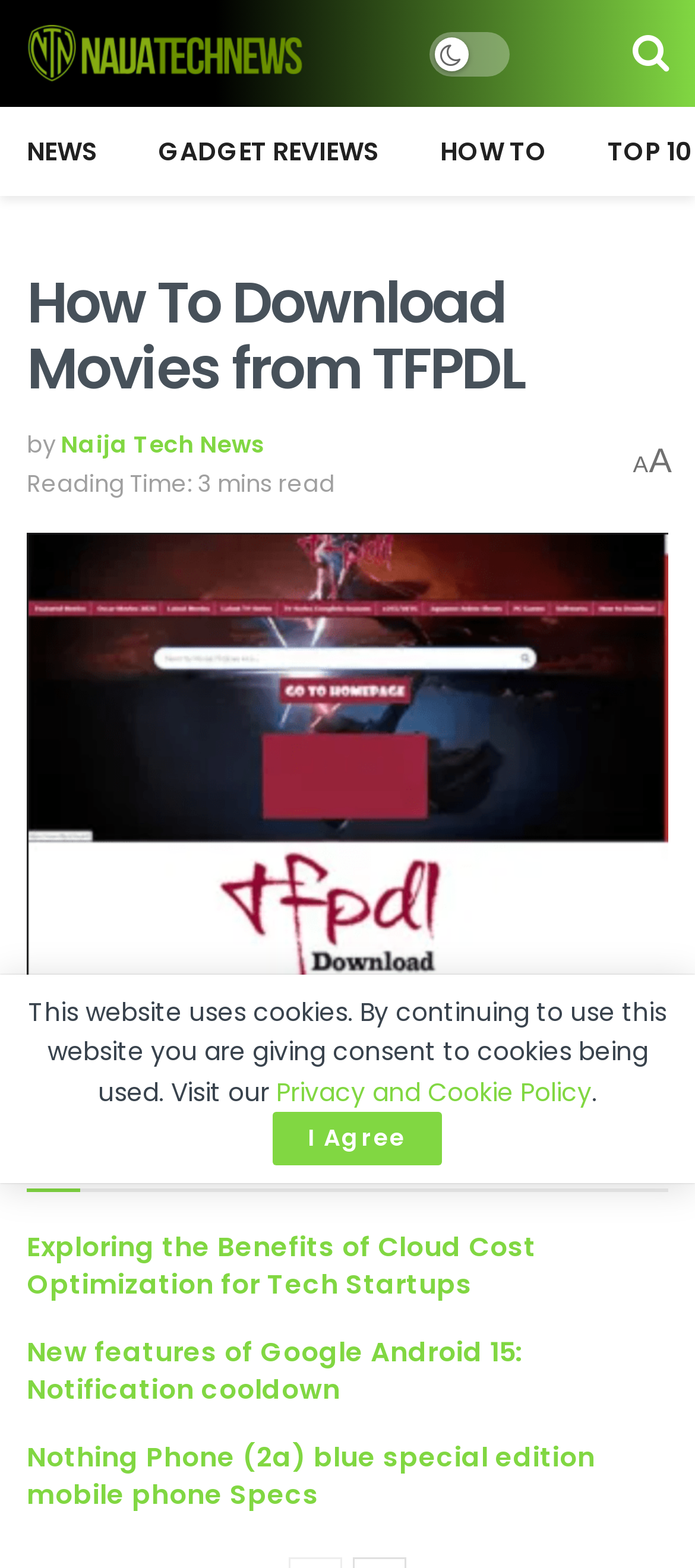Please find and report the primary heading text from the webpage.

How To Download Movies from TFPDL